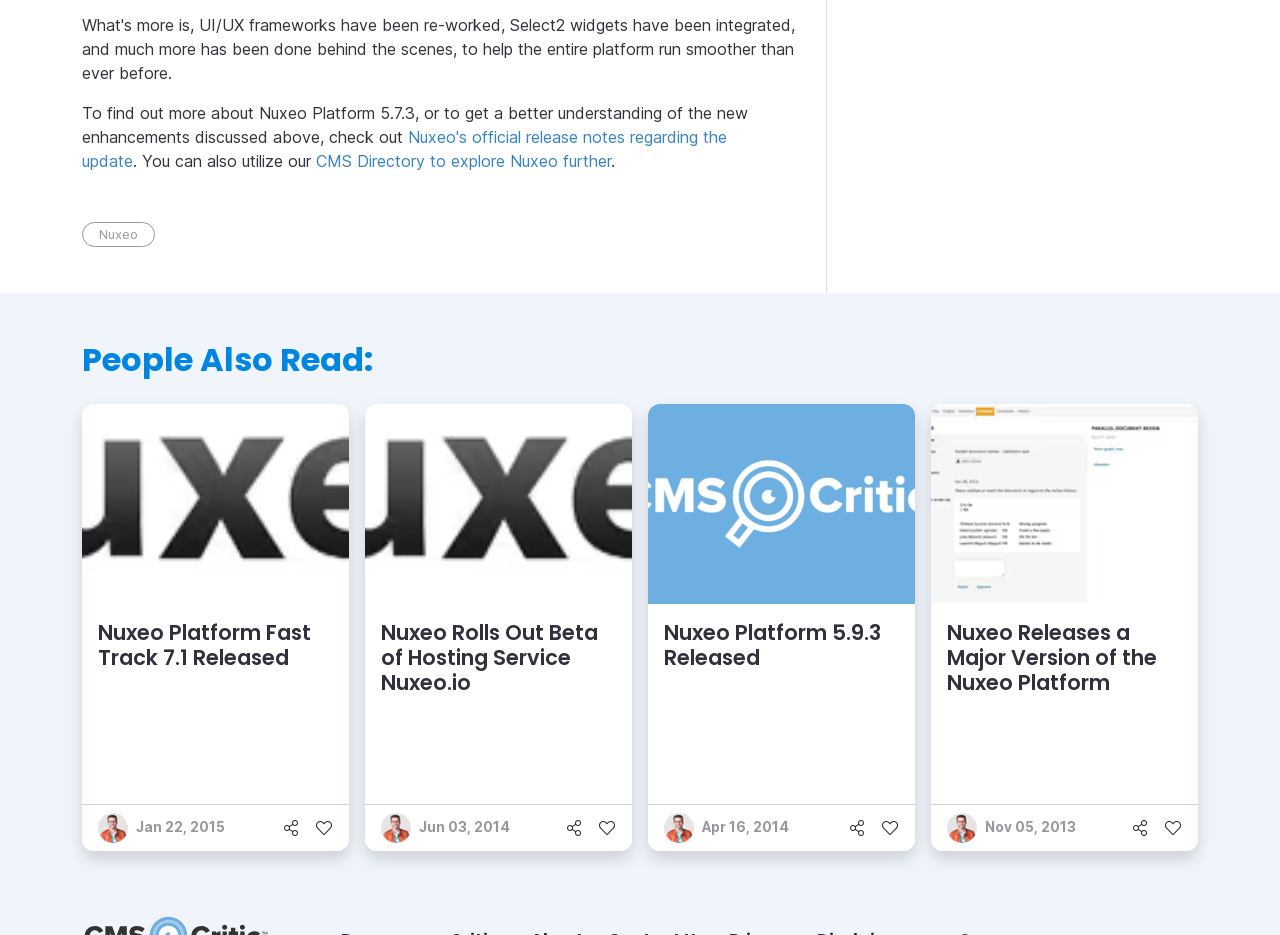Who is the author of the articles? Based on the image, give a response in one word or a short phrase.

mike-johnston